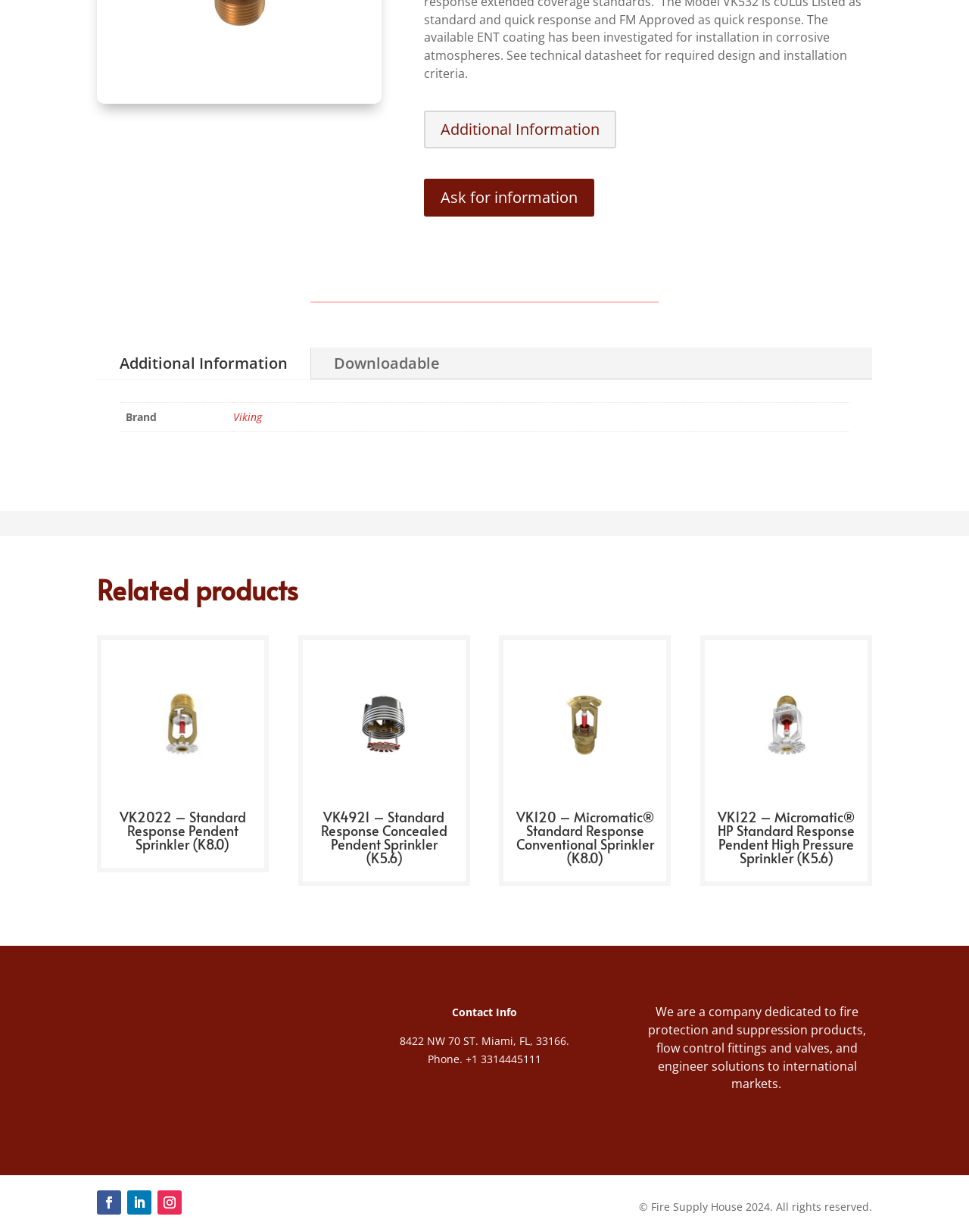Identify and provide the bounding box for the element described by: "Follow".

[0.162, 0.966, 0.188, 0.986]